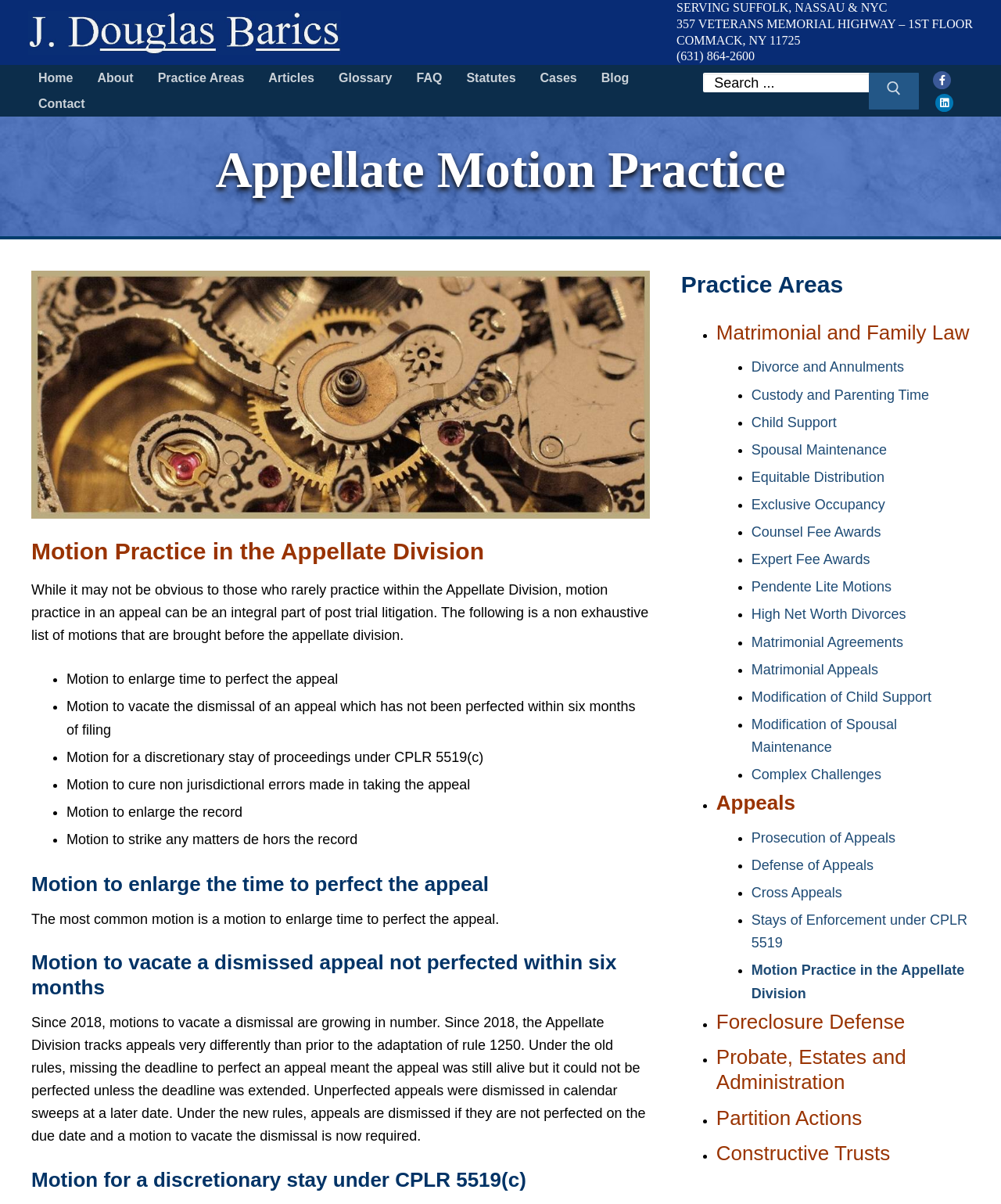Determine the bounding box coordinates for the element that should be clicked to follow this instruction: "Search for articles". The coordinates should be given as four float numbers between 0 and 1, in the format [left, top, right, bottom].

[0.702, 0.06, 0.918, 0.091]